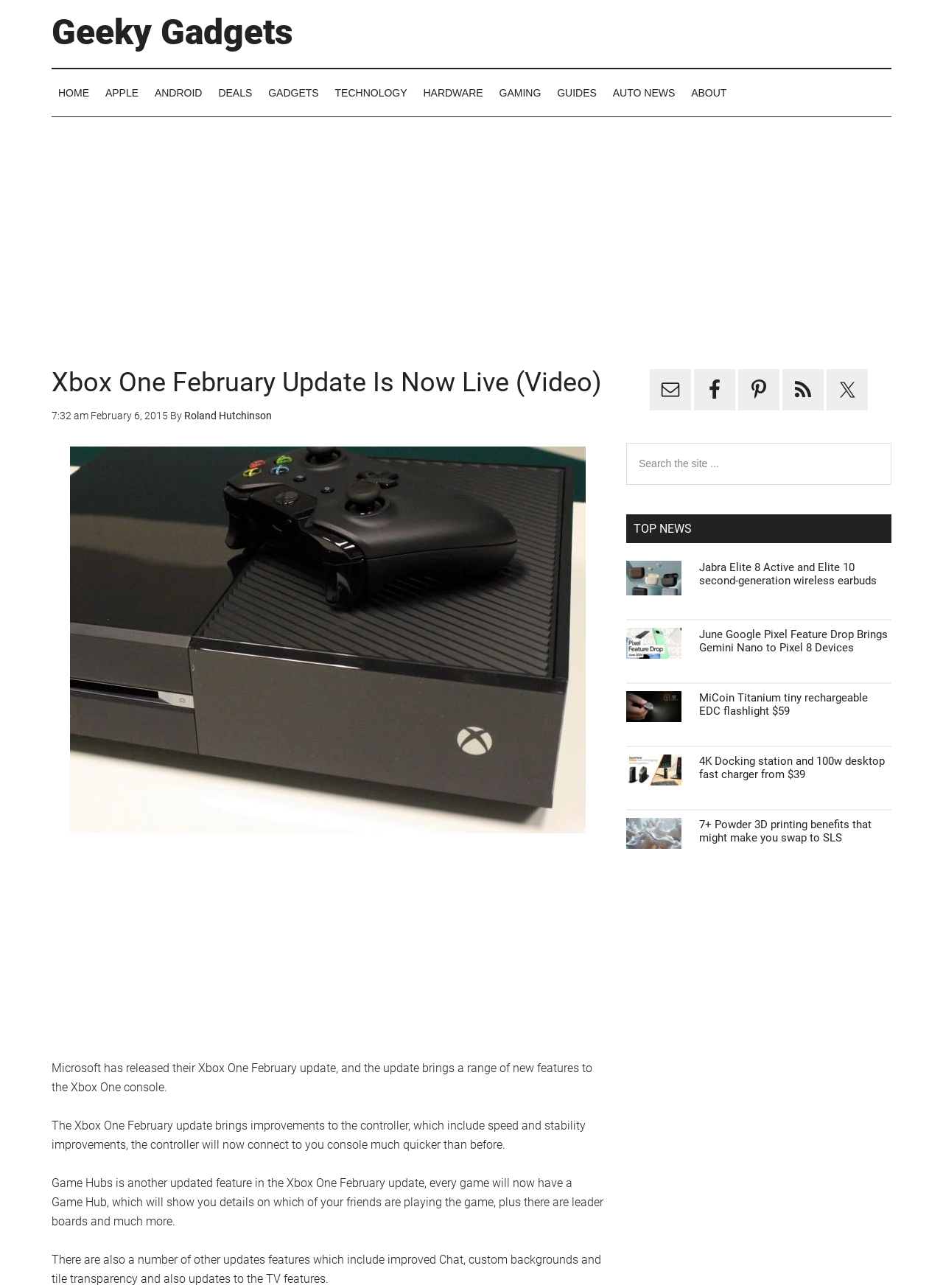Please find the bounding box coordinates of the element that needs to be clicked to perform the following instruction: "Search the site". The bounding box coordinates should be four float numbers between 0 and 1, represented as [left, top, right, bottom].

[0.664, 0.344, 0.945, 0.376]